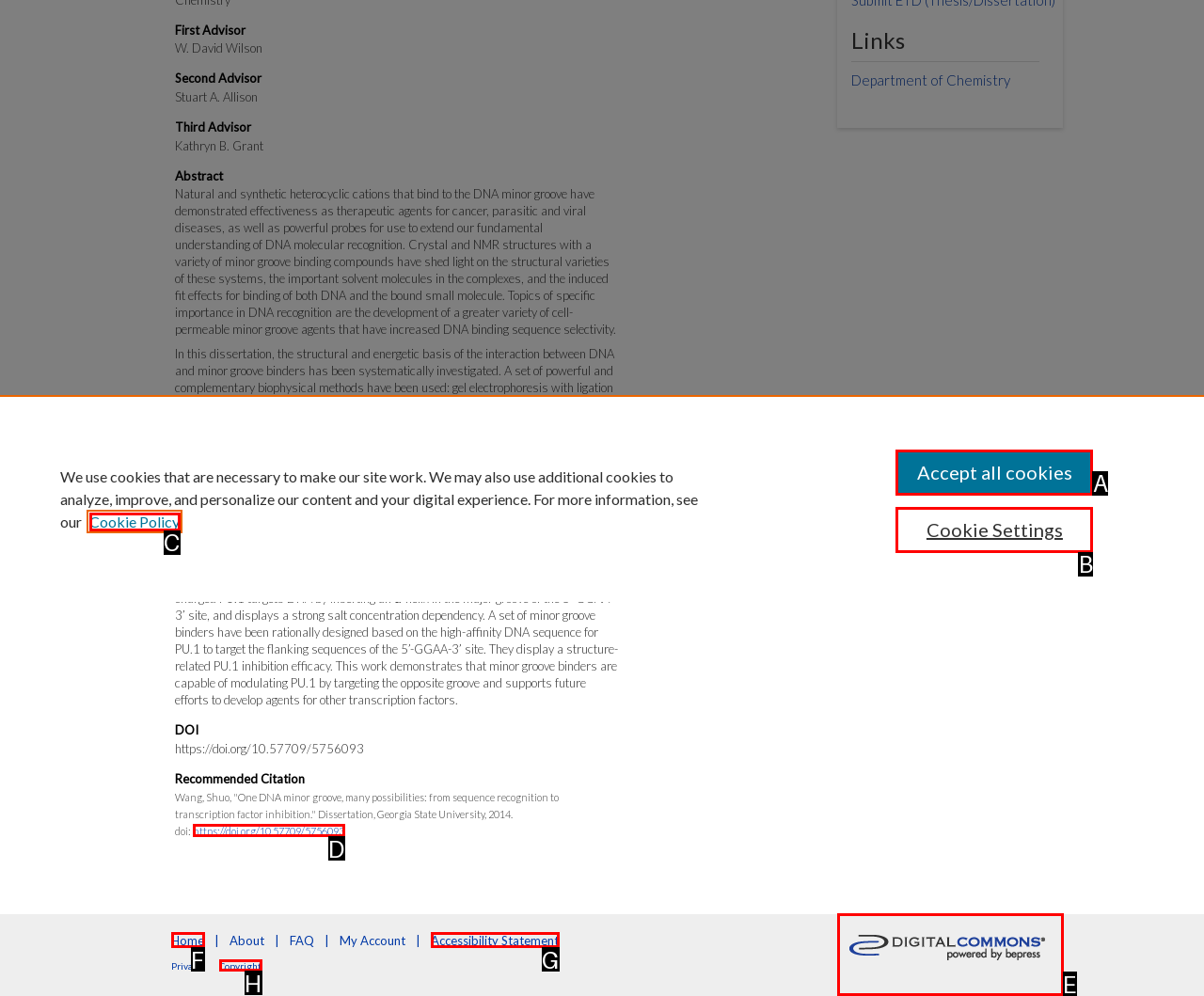Match the description: Cookie Policy to one of the options shown. Reply with the letter of the best match.

C